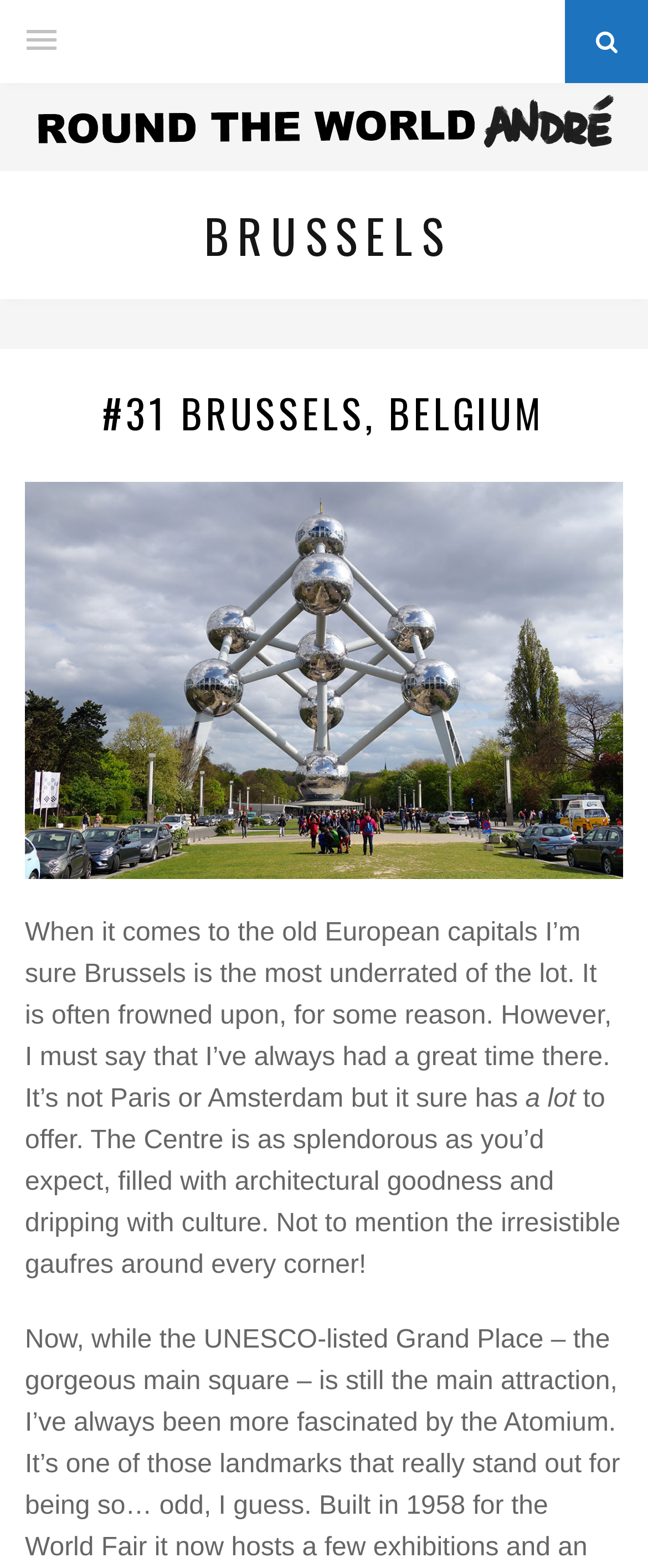What is the author's opinion about Brussels?
Relying on the image, give a concise answer in one word or a brief phrase.

Underrated